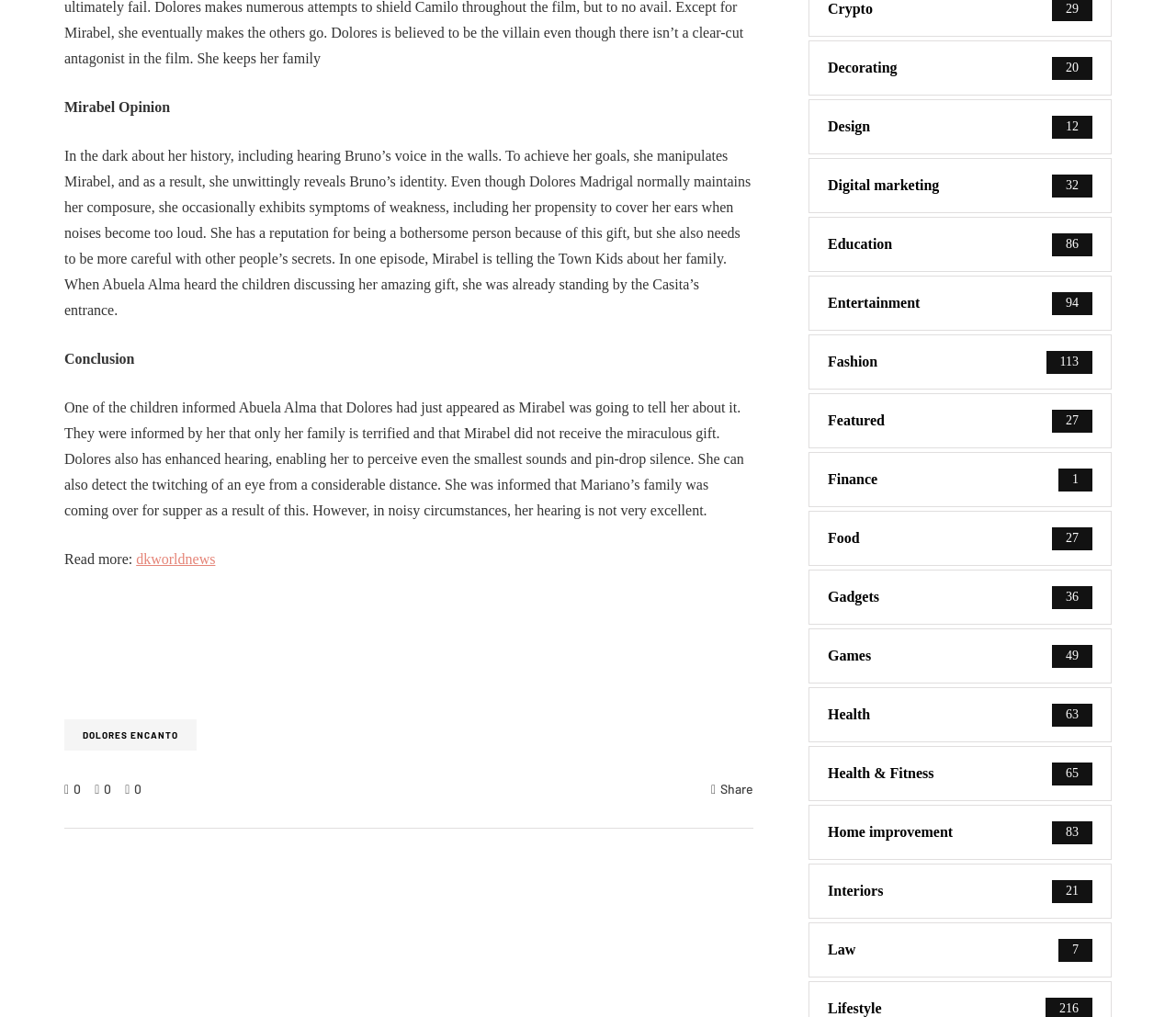What is the purpose of the 'Read more:' link?
Answer the question with detailed information derived from the image.

The 'Read more:' link is likely to lead to more information about Dolores, as it is placed after the description of her character and abilities.